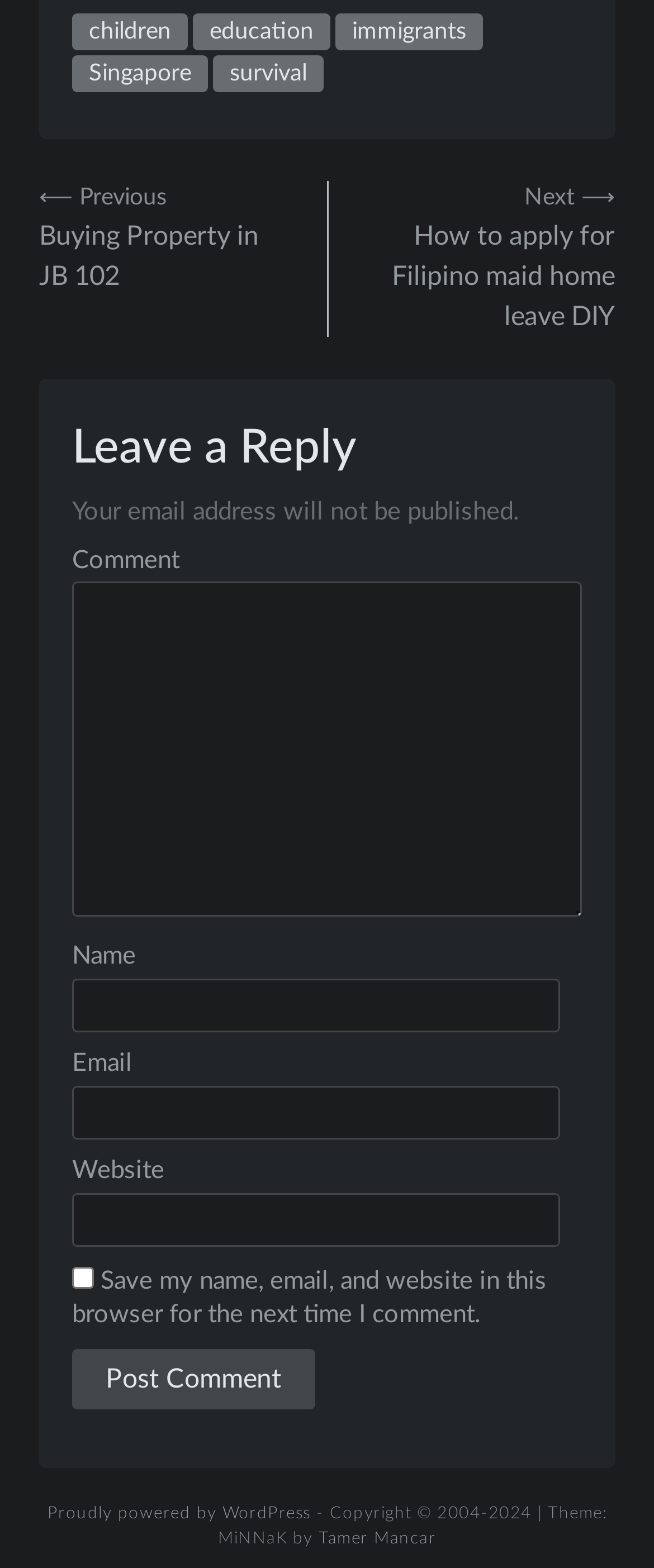What is the navigation section for?
Using the image, respond with a single word or phrase.

To navigate between posts